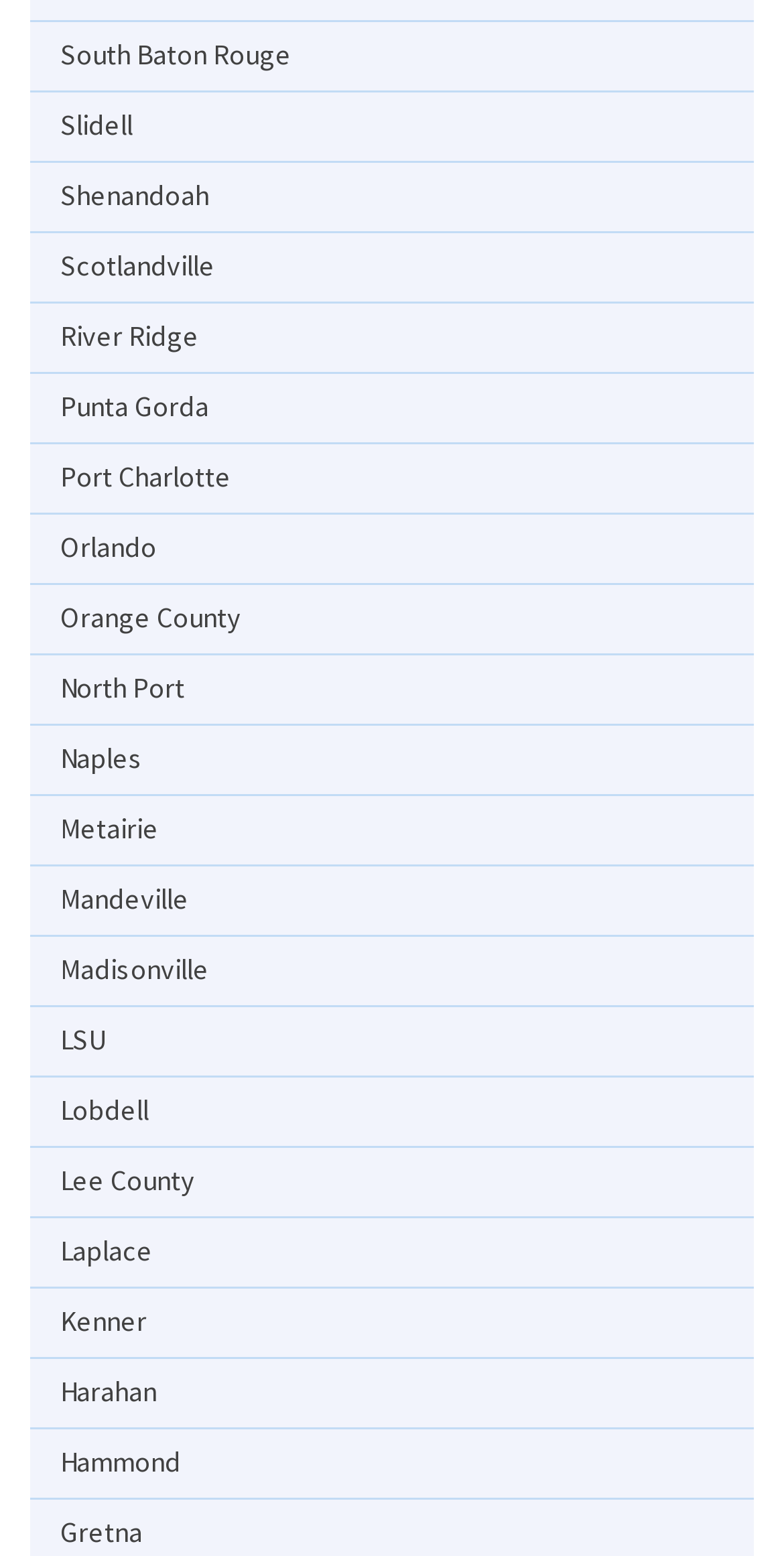Bounding box coordinates should be in the format (top-left x, top-left y, bottom-right x, bottom-right y) and all values should be floating point numbers between 0 and 1. Determine the bounding box coordinate for the UI element described as: North Port

[0.077, 0.429, 0.249, 0.455]